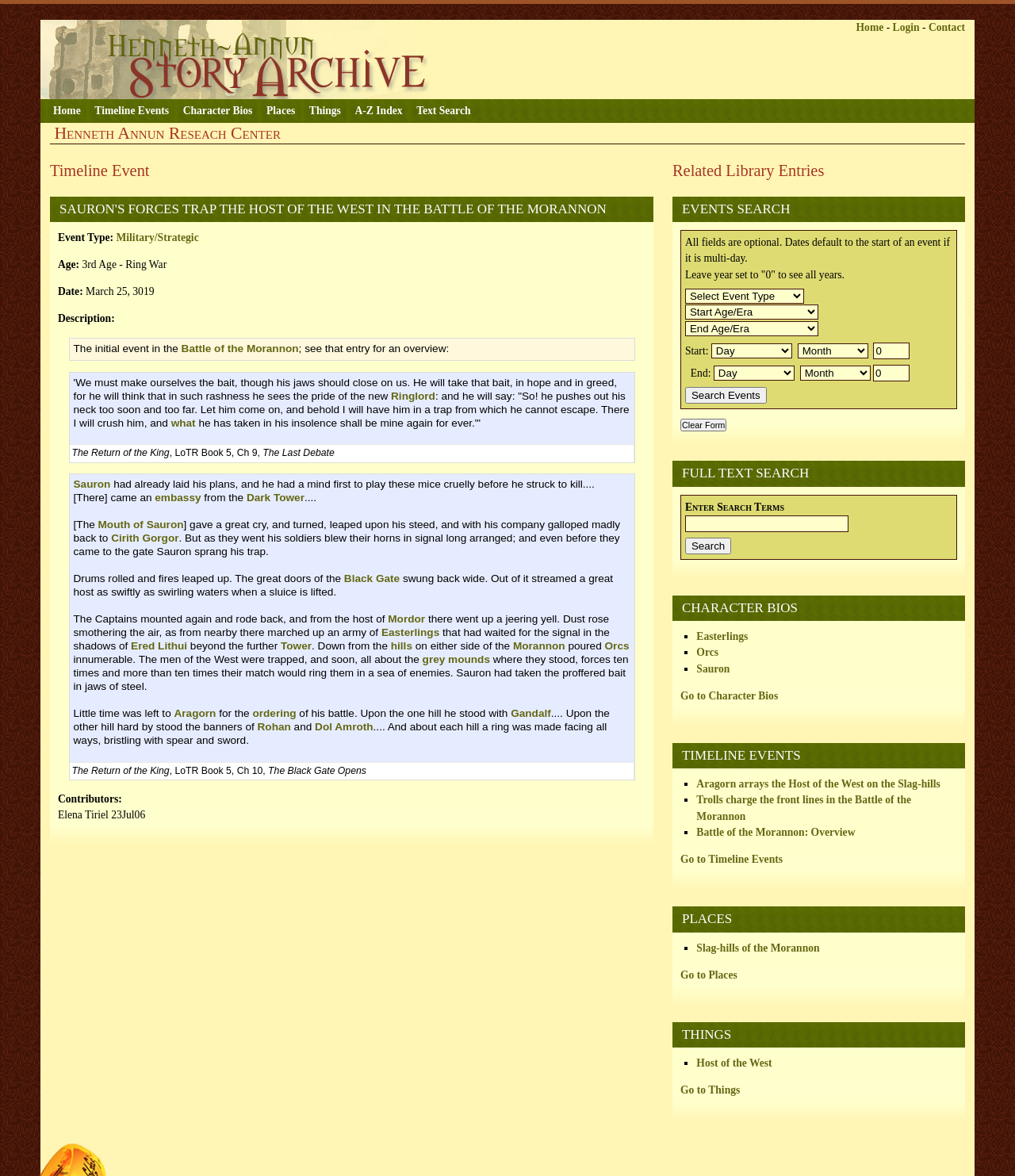Based on the description "Skip to footer", find the bounding box of the specified UI element.

[0.254, 0.007, 0.316, 0.014]